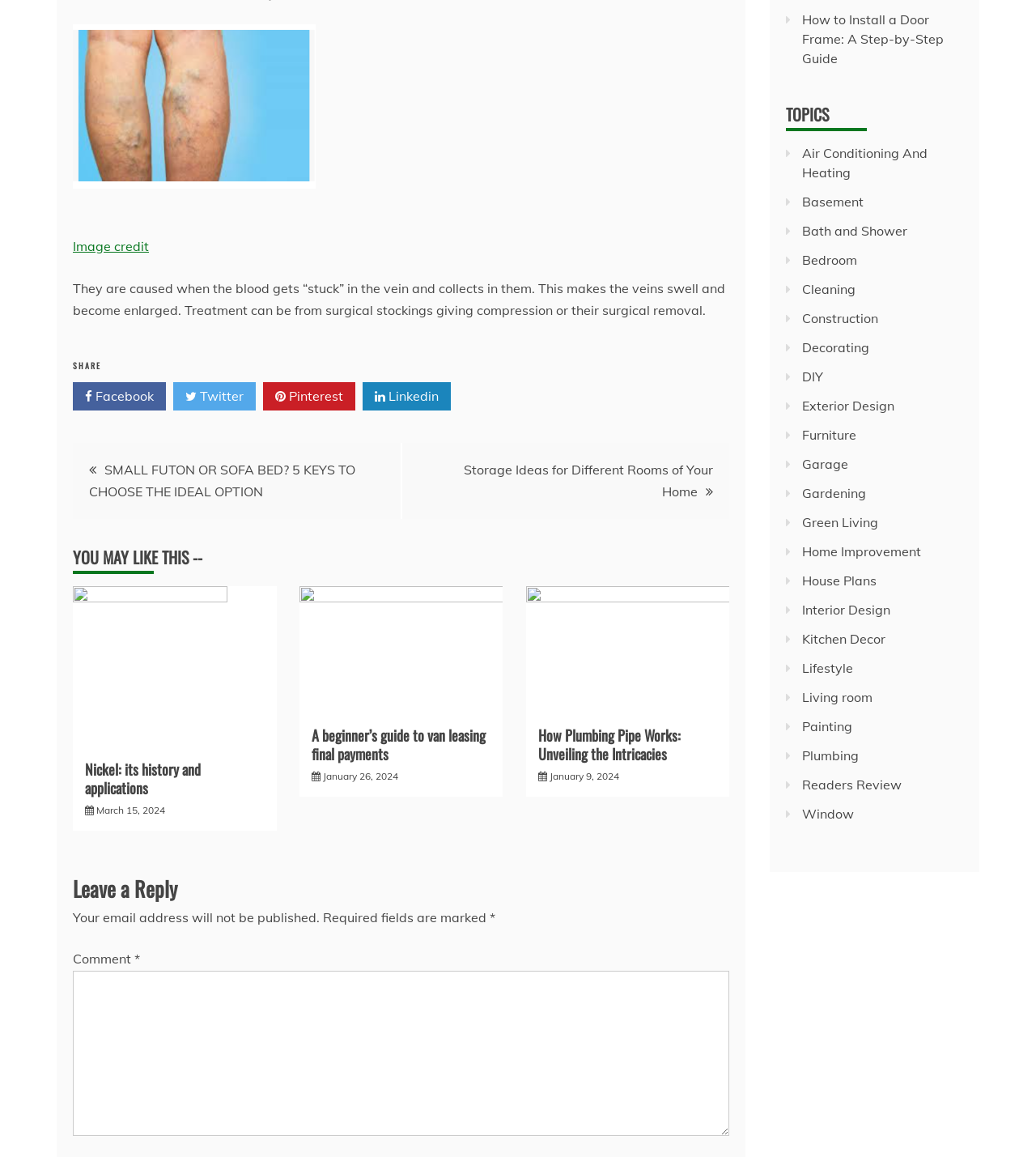Please determine the bounding box coordinates of the area that needs to be clicked to complete this task: 'Read the article 'How To Create AI Art With Midjourney''. The coordinates must be four float numbers between 0 and 1, formatted as [left, top, right, bottom].

None